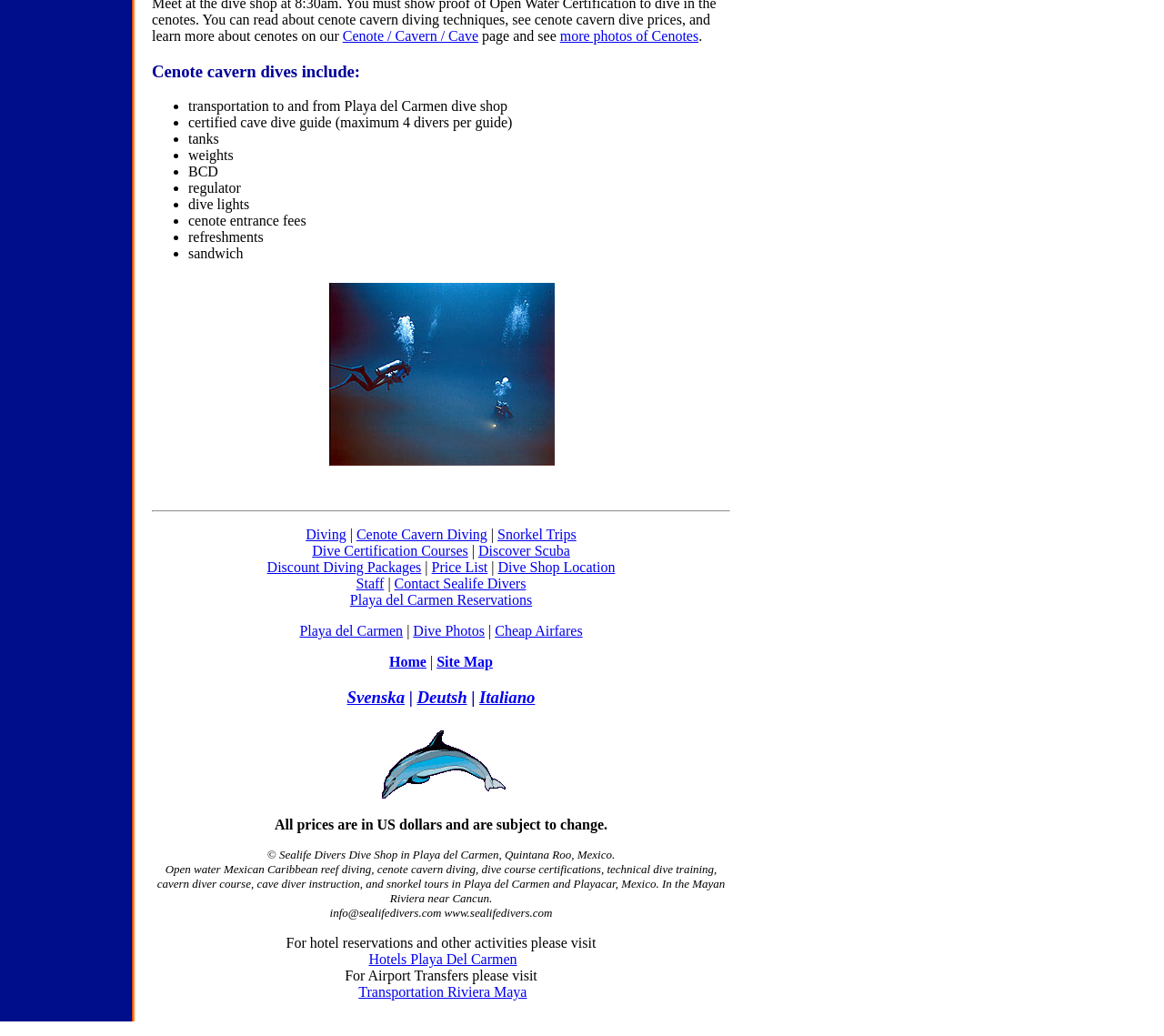Provide the bounding box coordinates of the HTML element described by the text: "Dive Photos". The coordinates should be in the format [left, top, right, bottom] with values between 0 and 1.

[0.355, 0.601, 0.416, 0.616]